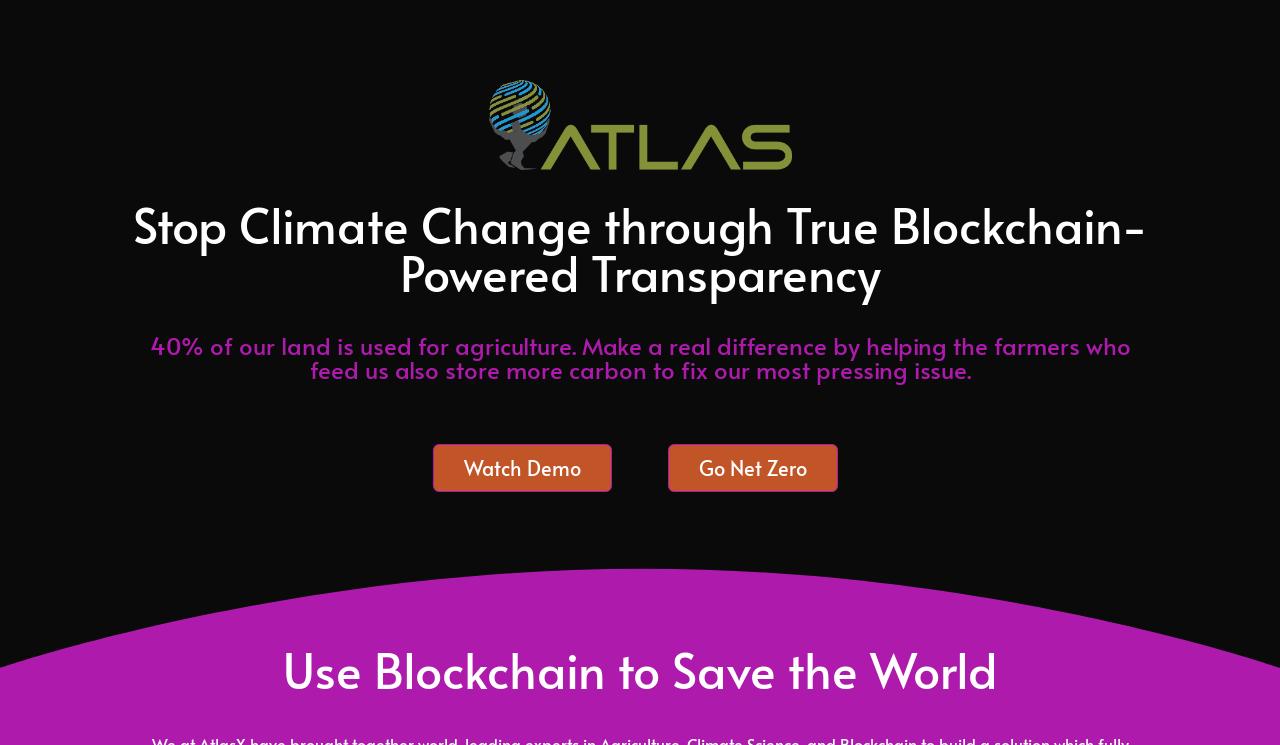Can you find and provide the title of the webpage?

Stop Climate Change through True Blockchain-Powered Transparency